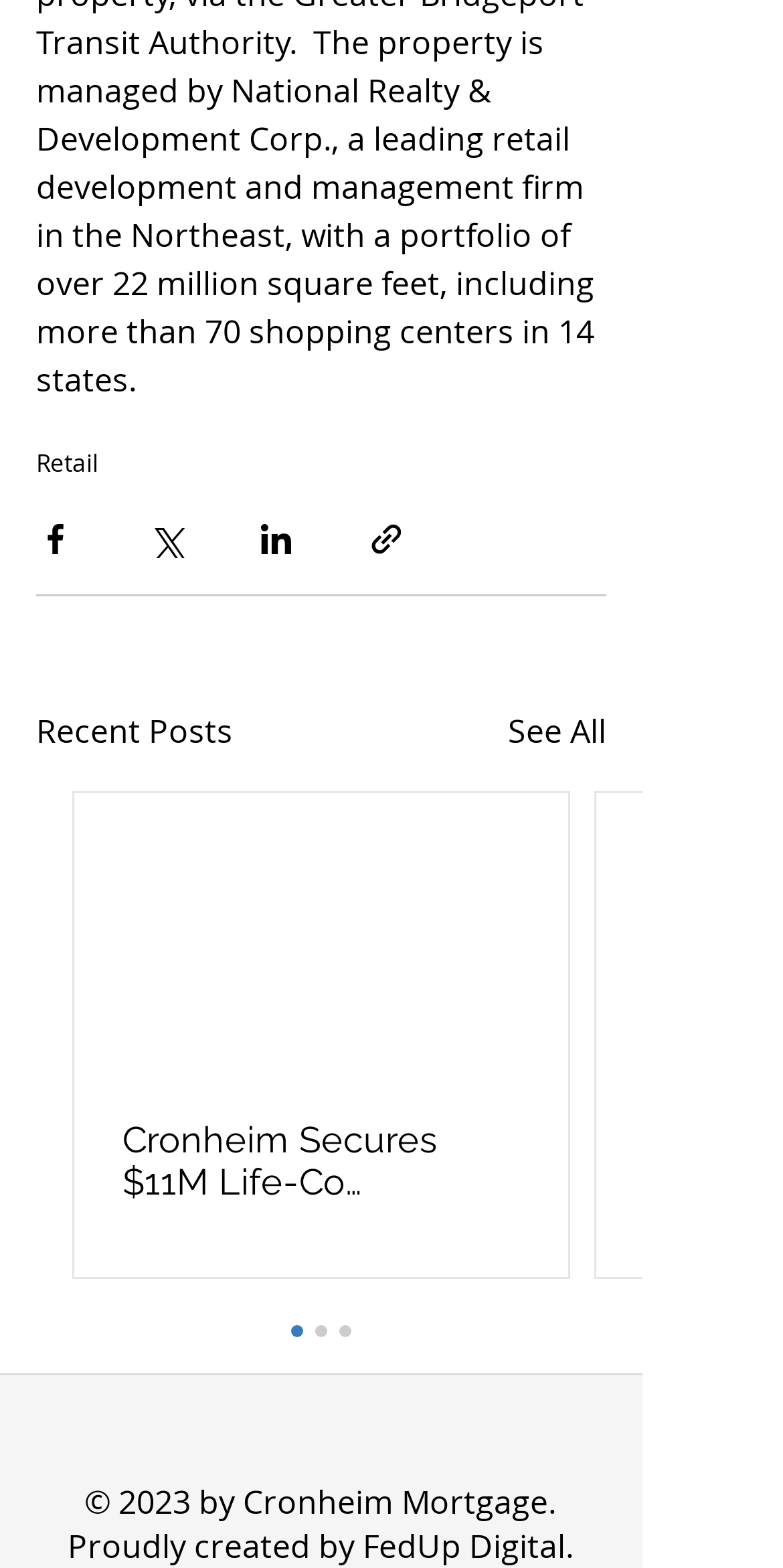Using floating point numbers between 0 and 1, provide the bounding box coordinates in the format (top-left x, top-left y, bottom-right x, bottom-right y). Locate the UI element described here: Retail

[0.046, 0.284, 0.126, 0.304]